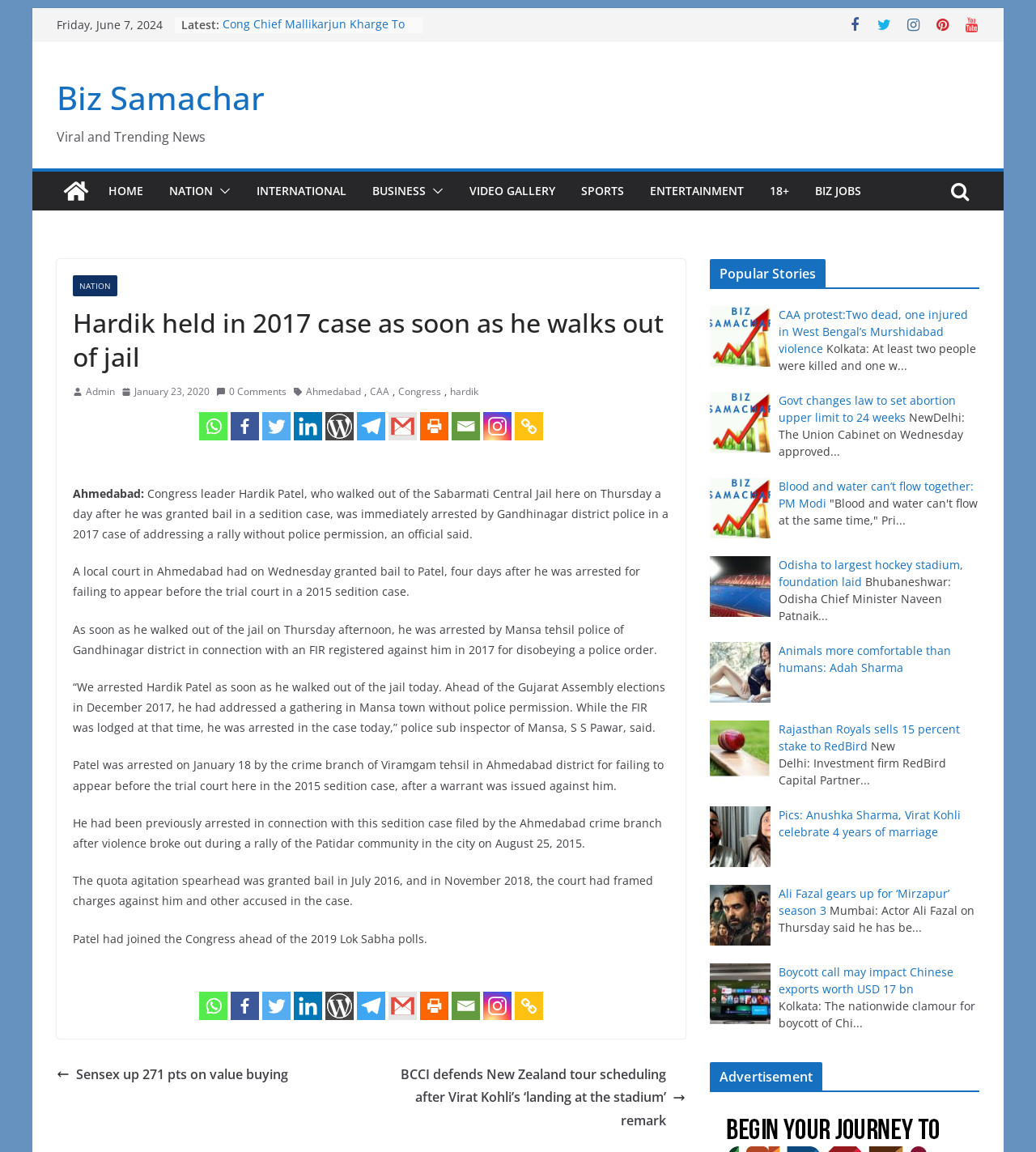Provide the bounding box coordinates of the HTML element described as: "aria-label="Copy Link" title="Copy Link"". The bounding box coordinates should be four float numbers between 0 and 1, i.e., [left, top, right, bottom].

[0.497, 0.861, 0.524, 0.885]